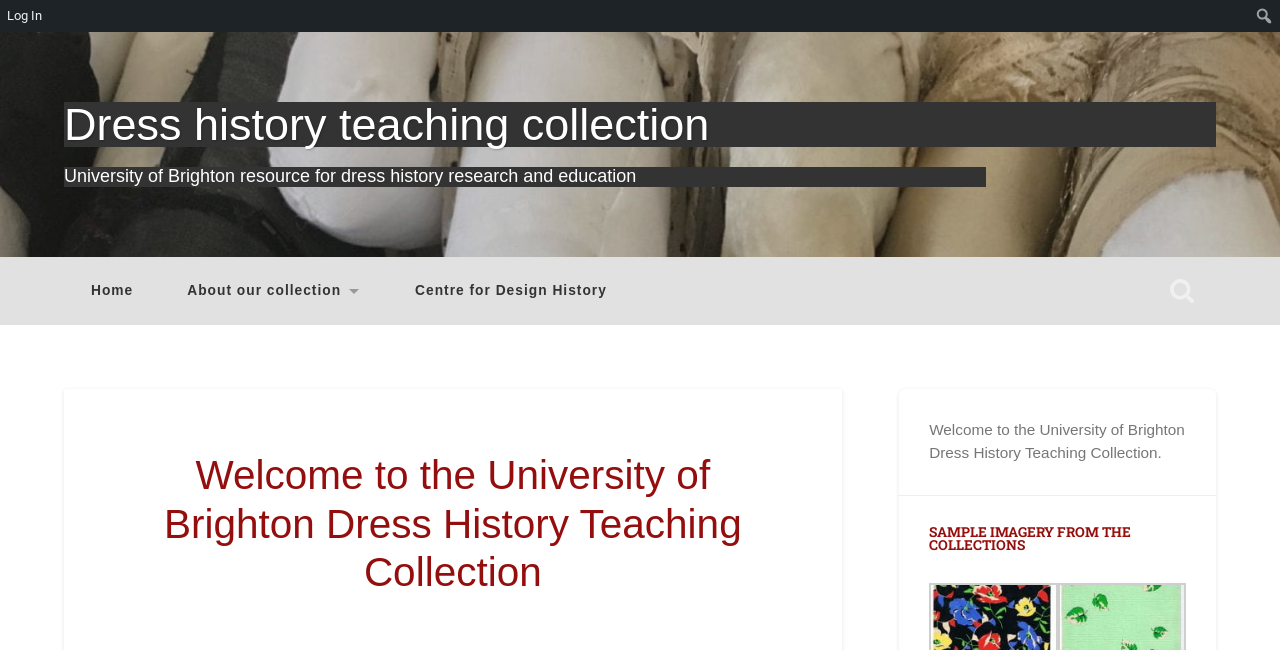Using the information shown in the image, answer the question with as much detail as possible: Is the search function required?

The search function is not required because the textbox element 'Search' has a 'required' attribute set to 'False', indicating that it is not mandatory to fill in the search field.